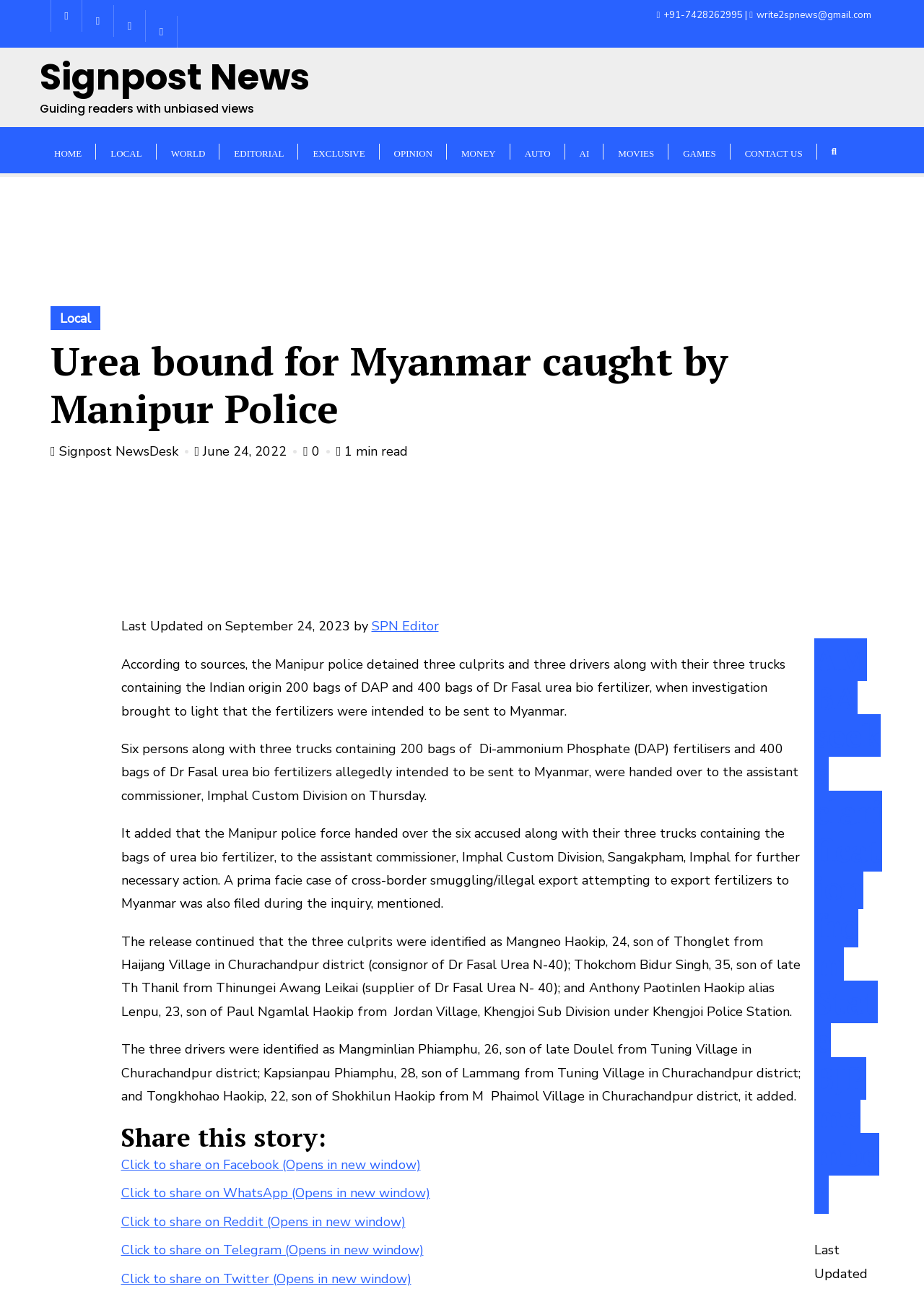How many links are there in the main navigation menu?
Provide a comprehensive and detailed answer to the question.

The main navigation menu is located at the top of the webpage, and it contains 11 links: HOME, LOCAL, WORLD, EDITORIAL, EXCLUSIVE, OPINION, MONEY, AUTO, AI, MOVIES, and GAMES. These links are identified by their bounding box coordinates and text content.